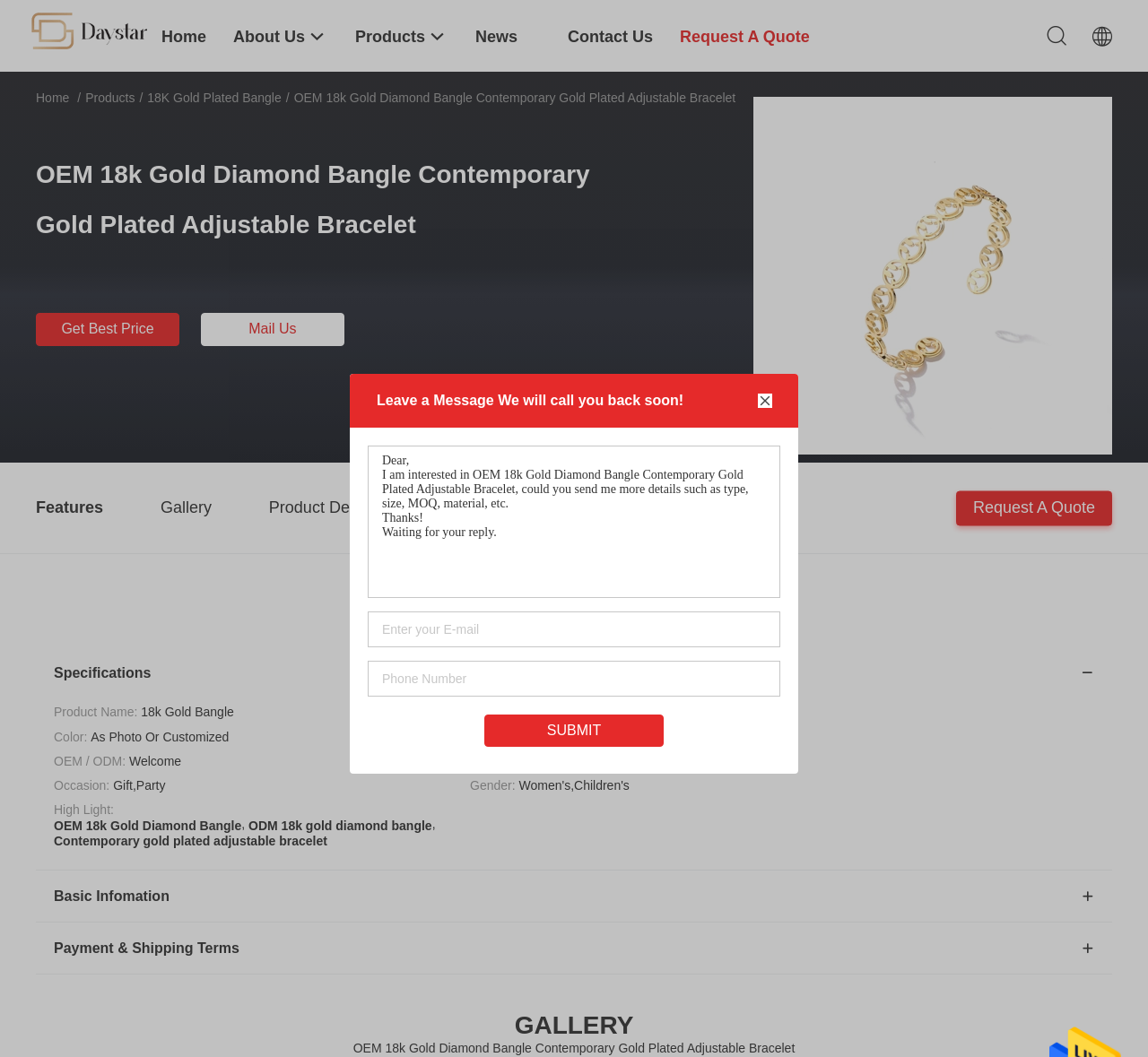What is the plating material of the bracelet?
Use the information from the image to give a detailed answer to the question.

I found the plating material of the bracelet by looking at the specifications section of the webpage, where it is listed as 'Plating: Gold Plated'.